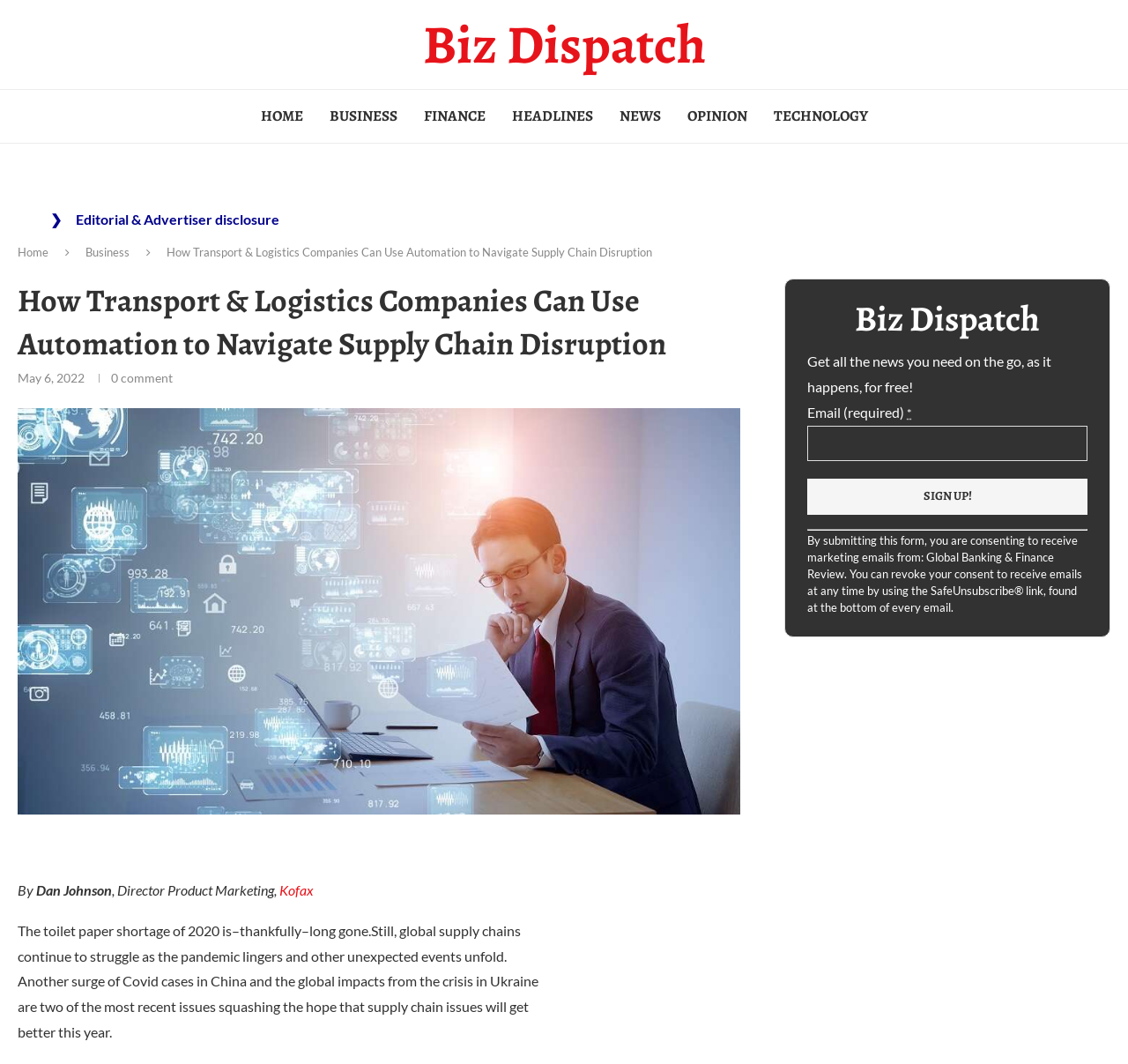Detail the various sections and features present on the webpage.

This webpage is focused on the topic of intelligent automation in transportation and logistics companies, particularly in the context of global supply chain disruptions. 

At the top of the page, there is a navigation menu with 7 links: 'Biz Dispatch', 'HOME', 'BUSINESS', 'FINANCE', 'HEADLINES', 'NEWS', and 'OPINION'. Below this menu, there is a disclaimer about editorial and advertiser disclosure, which explains the nature of the content on the website.

The main content of the page is an article titled "How Transport & Logistics Companies Can Use Automation to Navigate Supply Chain Disruption". The article has a heading, a time stamp indicating it was published on May 6, 2022, and a comment count of 0. Below the heading, there is an image and a brief introduction to the article.

The article itself is written by Dan Johnson, Director of Product Marketing at Kofax, and discusses the ongoing struggles of global supply chains due to the pandemic and other unexpected events. The text is divided into paragraphs, with the first paragraph mentioning the toilet paper shortage of 2020 and the current state of supply chain issues.

On the right side of the page, there is a complementary section with a newsletter sign-up form. The form has fields for email and a button to sign up. There is also a separator line and a text explaining that by submitting the form, users are consenting to receive marketing emails from Global Banking & Finance Review.